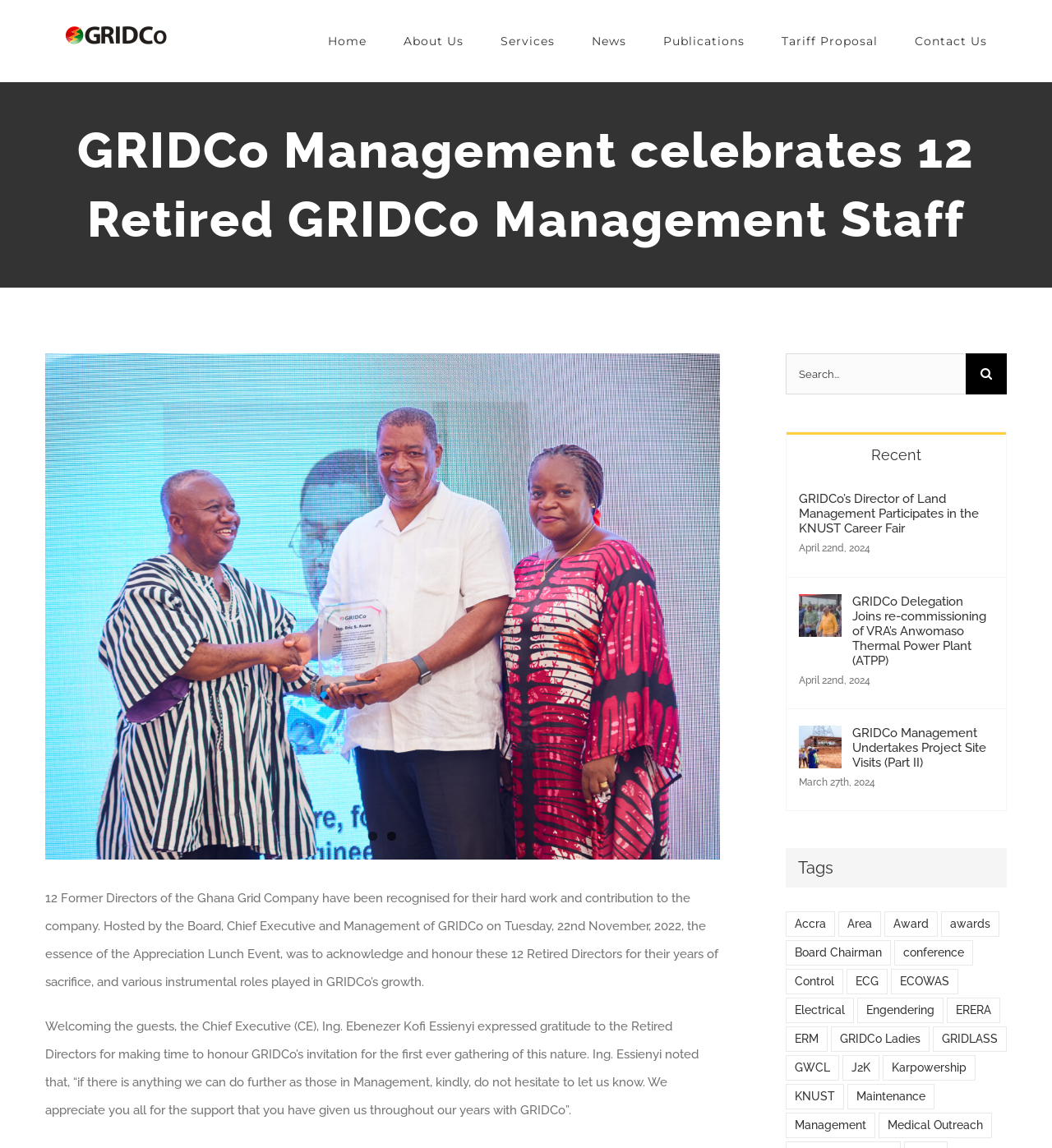Determine the bounding box coordinates for the clickable element required to fulfill the instruction: "Go to the top of the page". Provide the coordinates as four float numbers between 0 and 1, i.e., [left, top, right, bottom].

[0.904, 0.891, 0.941, 0.916]